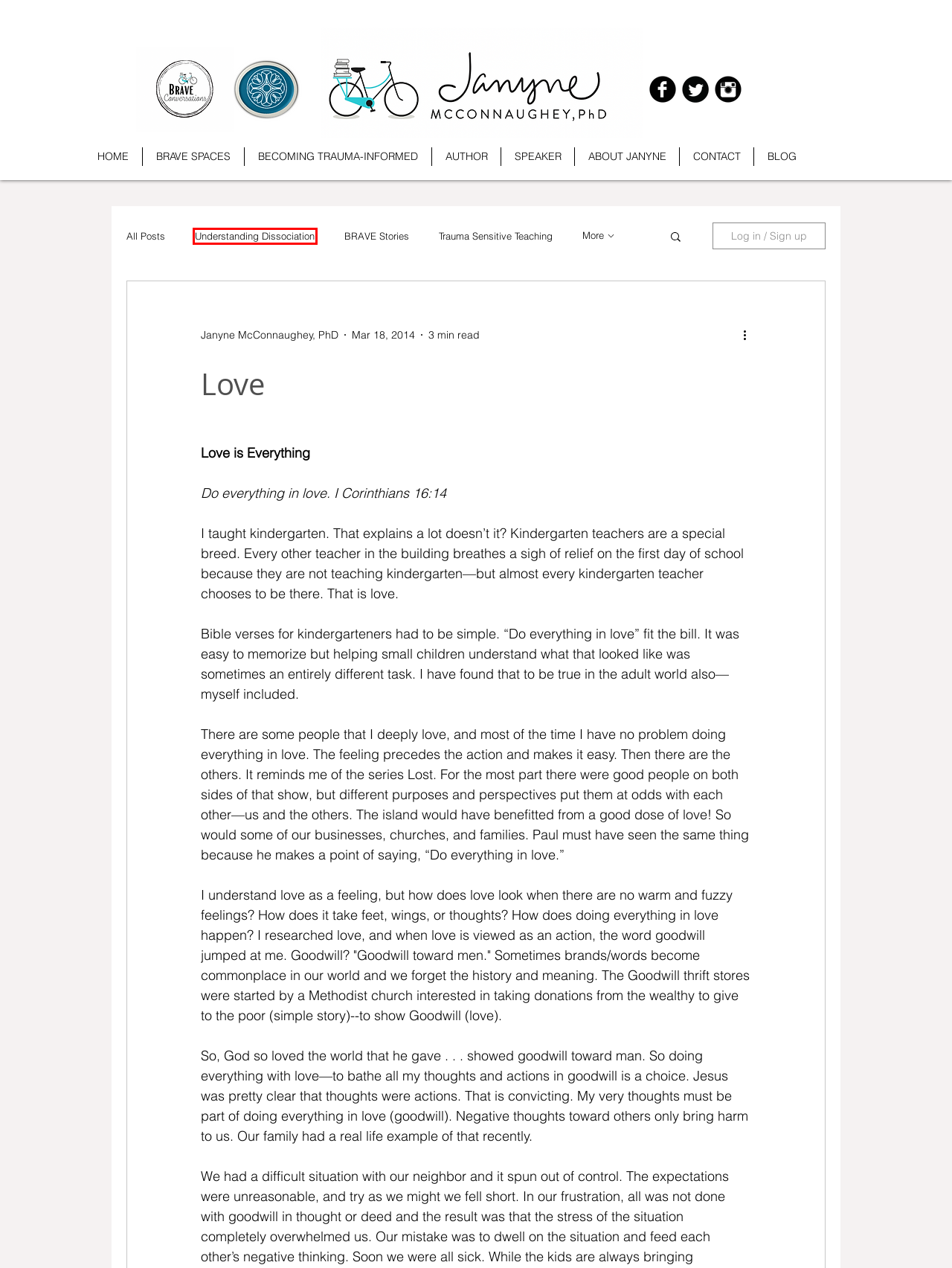Analyze the given webpage screenshot and identify the UI element within the red bounding box. Select the webpage description that best matches what you expect the new webpage to look like after clicking the element. Here are the candidates:
A. Janyne McConnaughey, Ph.D. | Brave Spaces | janyne.org
B. Janyne McConnaughey, Ph.D. | Trauma-Informed Author & Advocate | janyne.org
C. Janyne McConnaughey, Ph.D. | Blog | janyne.org
D. Janyne McConnaughey, Ph.D. | About | janyne.org
E. Janyne McConnaughey, Ph.D. | Contact | janyne.org
F. Understanding Dissociation
G. Janyne McConnaughey, Ph.D. | Speaker | janyne.org
H. Janyne McConnaughey, Ph.D. | Becoming Trauma-Informed| janyne.org

F